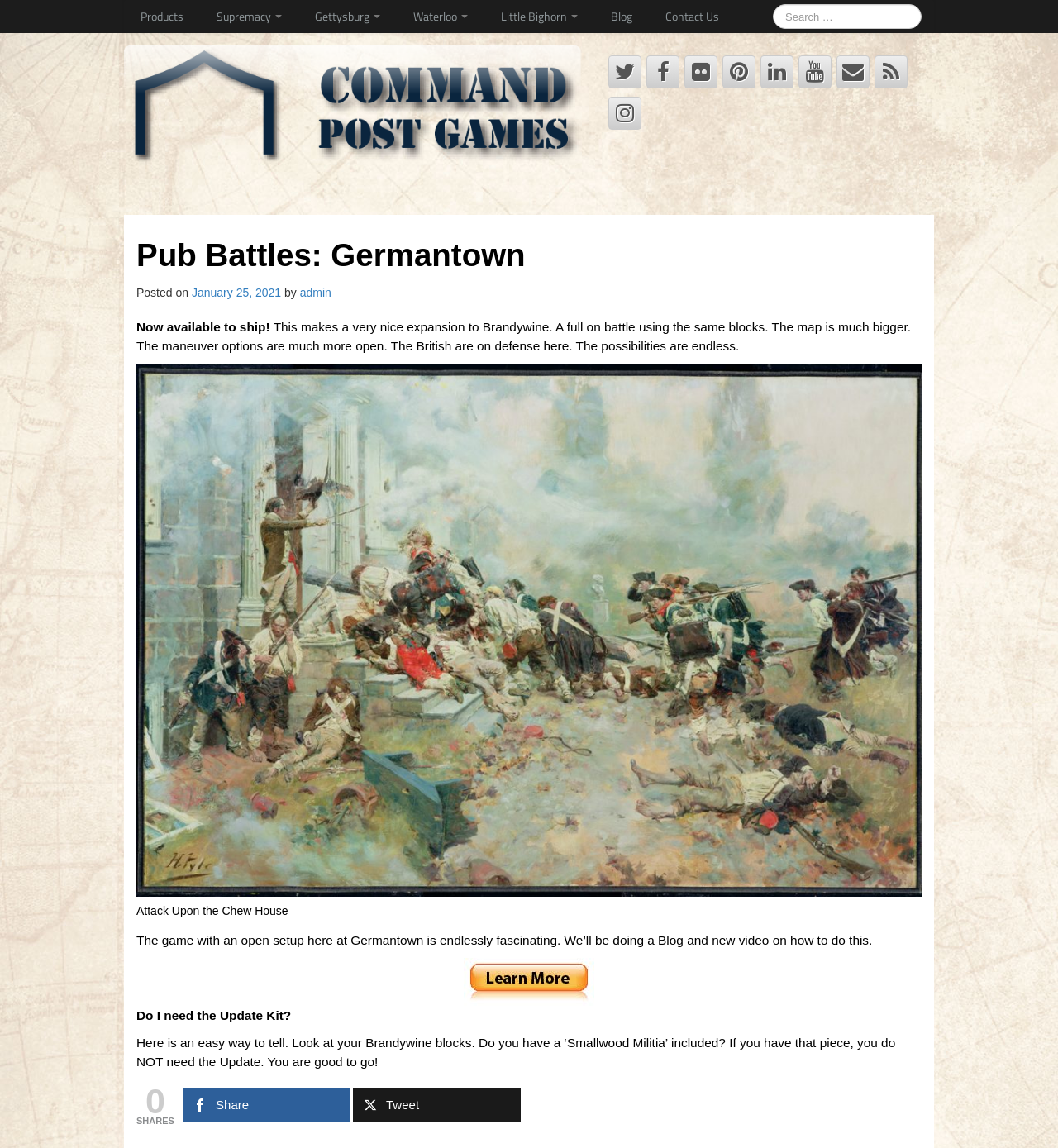What is the purpose of the 'SHARES' section?
Use the information from the screenshot to give a comprehensive response to the question.

I inferred the answer by looking at the 'SHARES' section which contains links to share the content on social media platforms, indicating that its purpose is to facilitate sharing.